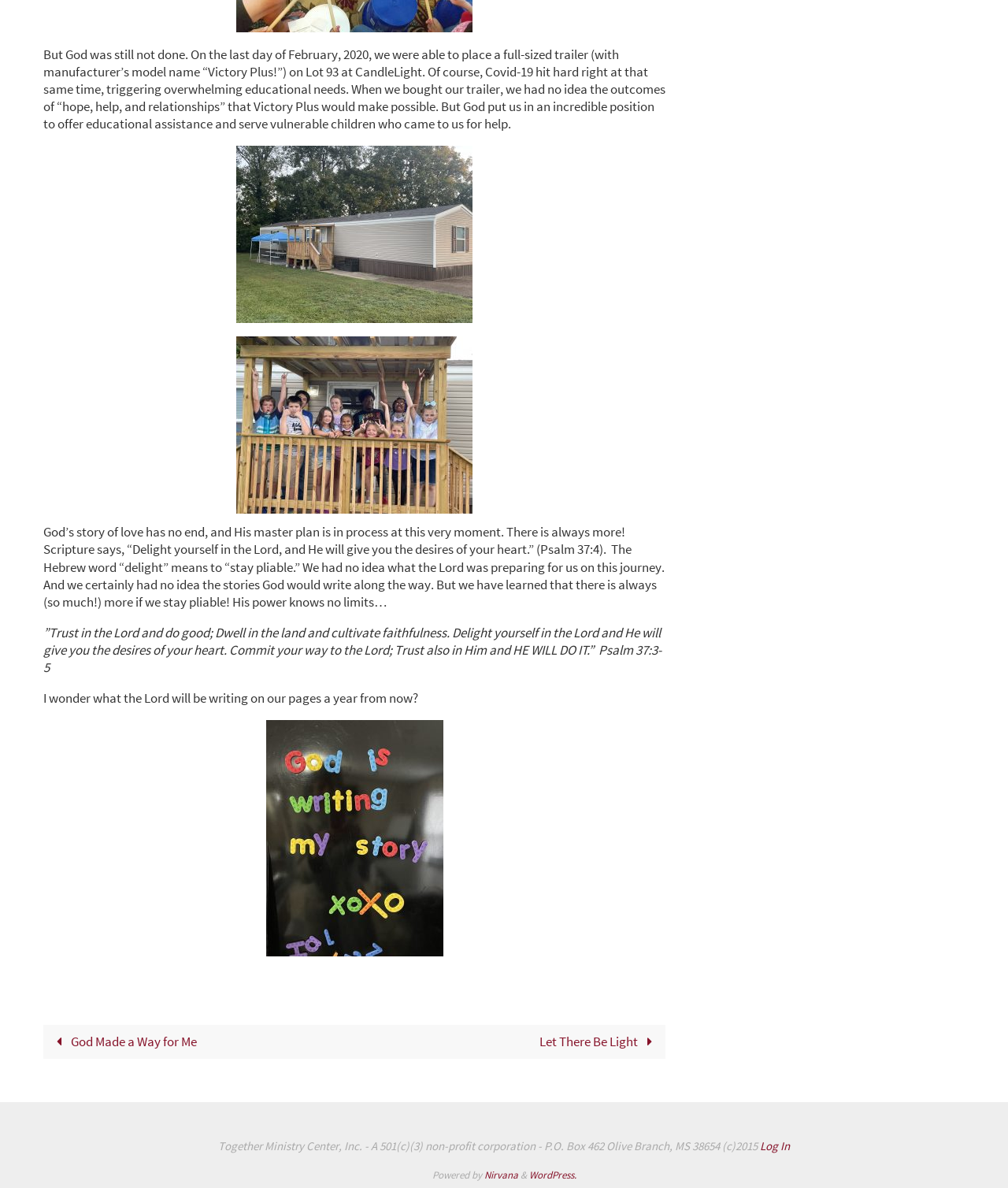Using the description: "Nirvana", determine the UI element's bounding box coordinates. Ensure the coordinates are in the format of four float numbers between 0 and 1, i.e., [left, top, right, bottom].

[0.48, 0.983, 0.514, 0.995]